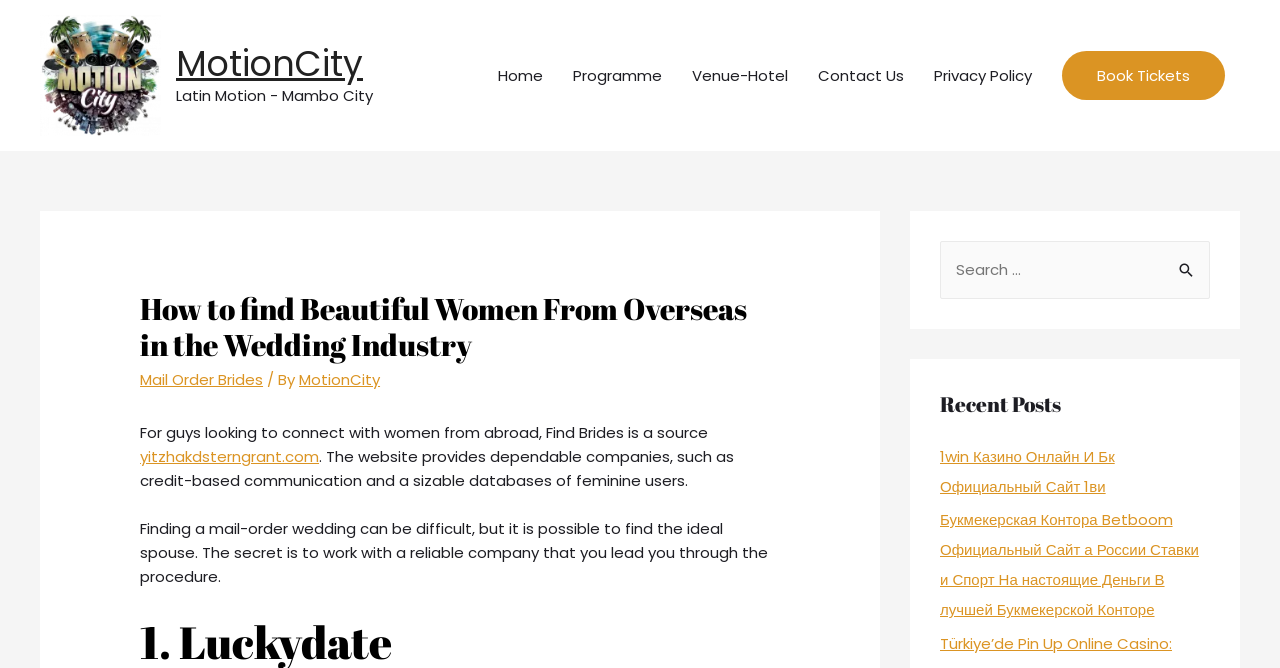With reference to the screenshot, provide a detailed response to the question below:
How many recent posts are listed?

The recent posts section can be found in the bottom-right section of the webpage, under the heading 'Recent Posts'. There are 2 links listed: '1win Казино Онлайн И Бк Официальный Сайт 1ви' and 'Букмекерская Контора Betboom Официальный Сайт а России Ставки и Спорт На настоящие Деньги В лучшей Букмекерской Конторе'.